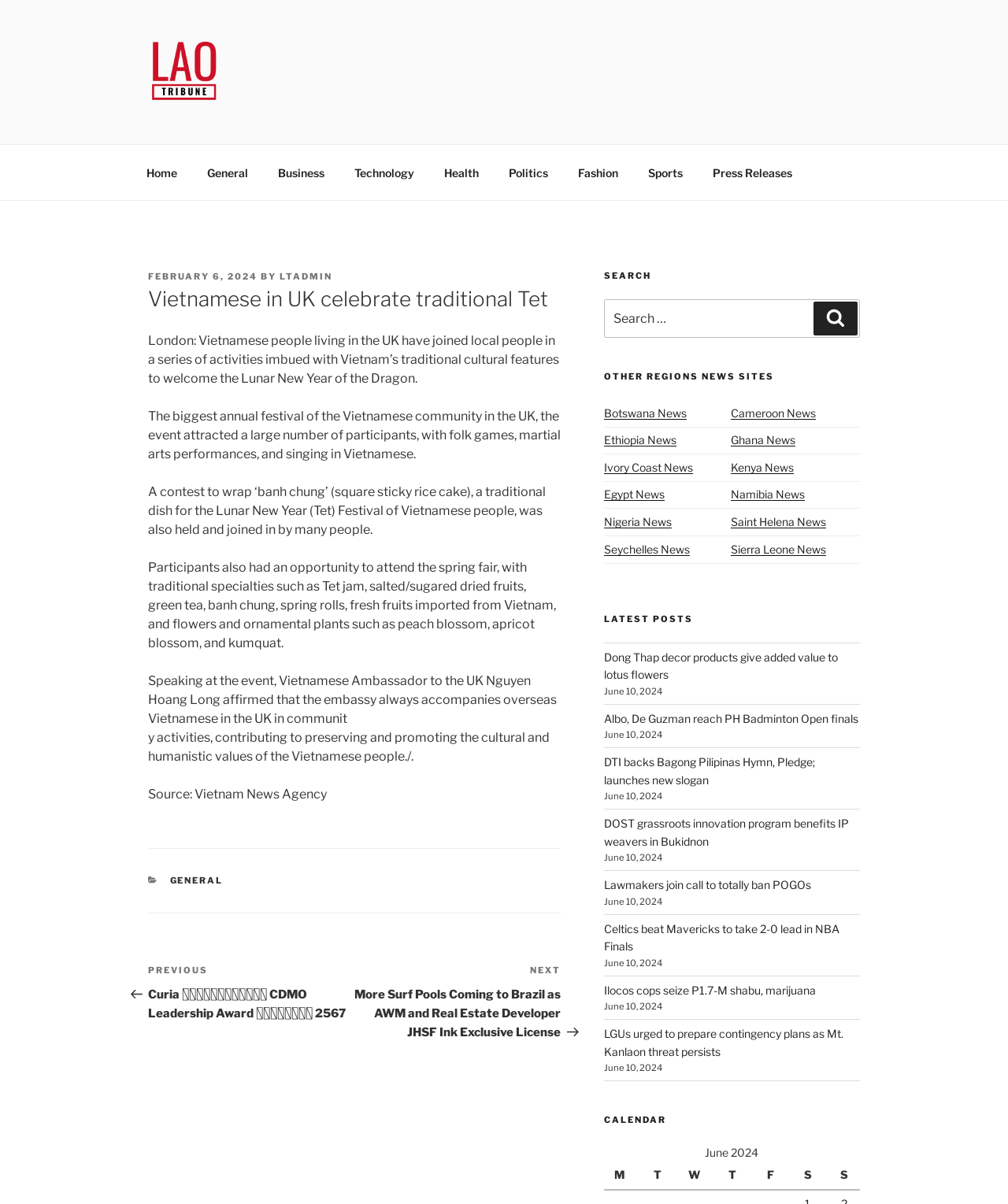Locate the bounding box coordinates of the area you need to click to fulfill this instruction: 'Visit the 'Botswana News' website'. The coordinates must be in the form of four float numbers ranging from 0 to 1: [left, top, right, bottom].

[0.599, 0.332, 0.681, 0.348]